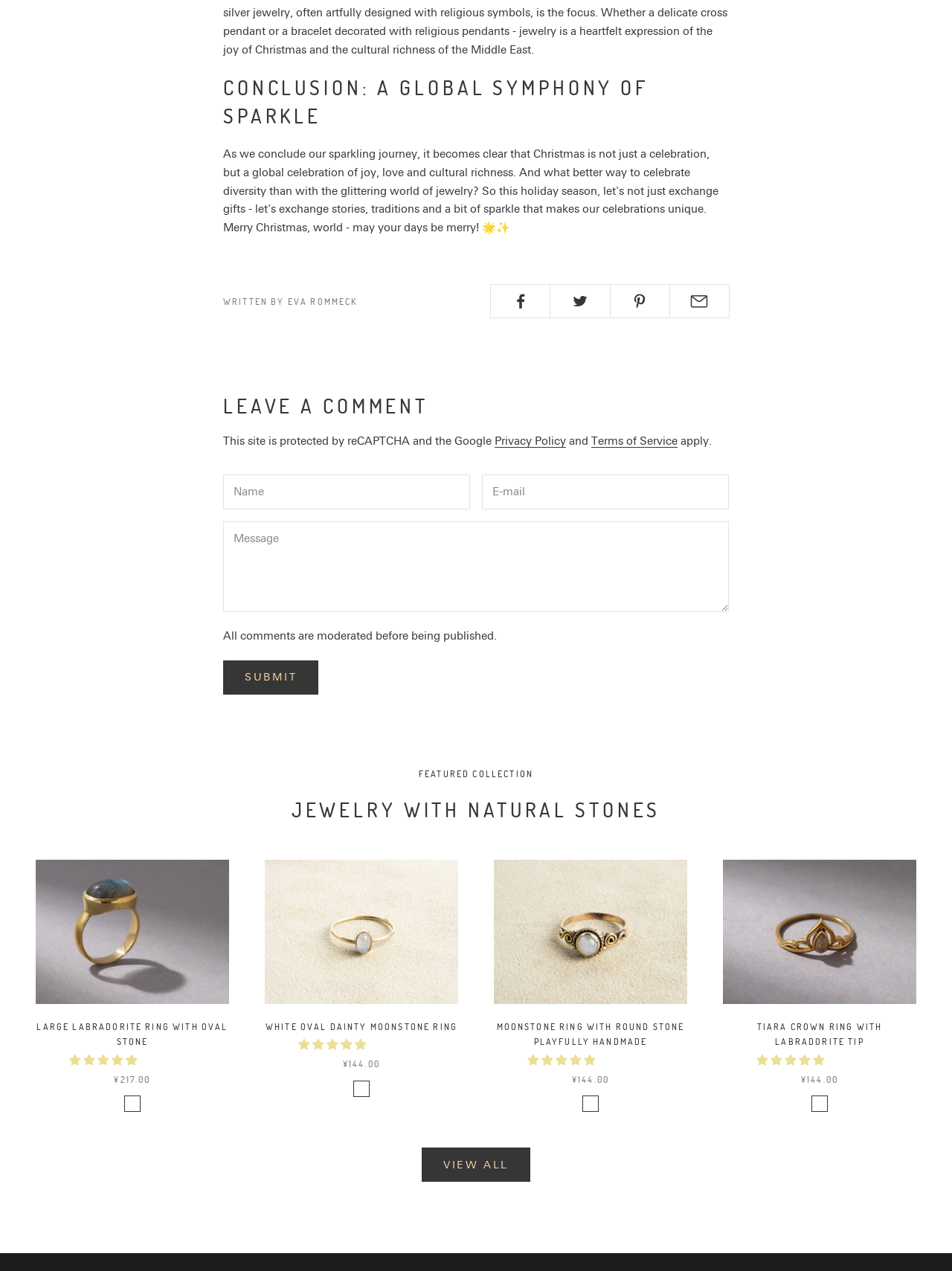What is the rating of the 'MOONSTONE RING WITH ROUND STONE PLAYFULLY HANDMADE'?
Look at the image and respond to the question as thoroughly as possible.

I found the product 'MOONSTONE RING WITH ROUND STONE PLAYFULLY HANDMADE' and its corresponding rating, which is 4.77 stars.